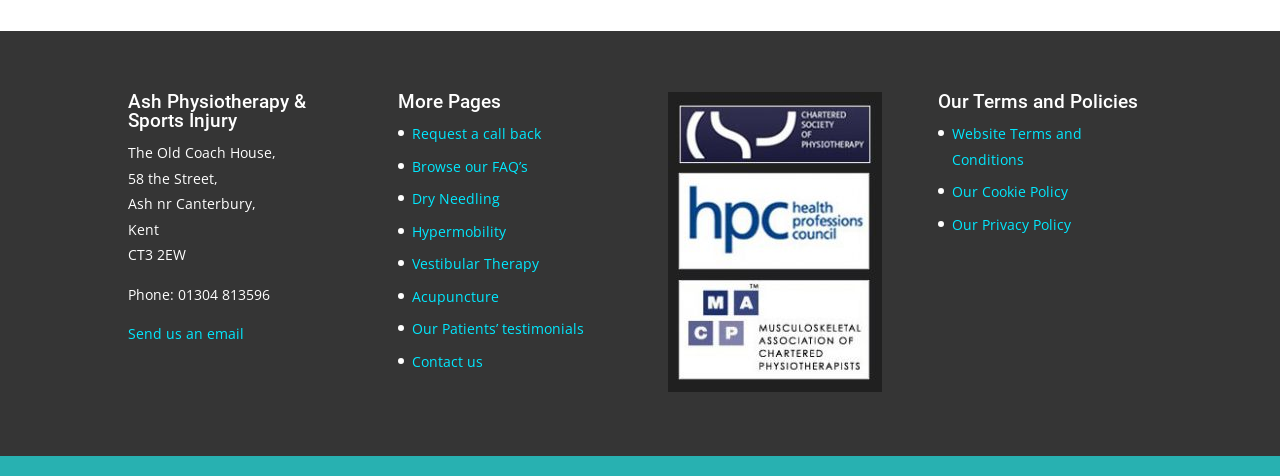Predict the bounding box coordinates of the area that should be clicked to accomplish the following instruction: "View contact information". The bounding box coordinates should consist of four float numbers between 0 and 1, i.e., [left, top, right, bottom].

[0.1, 0.194, 0.267, 0.295]